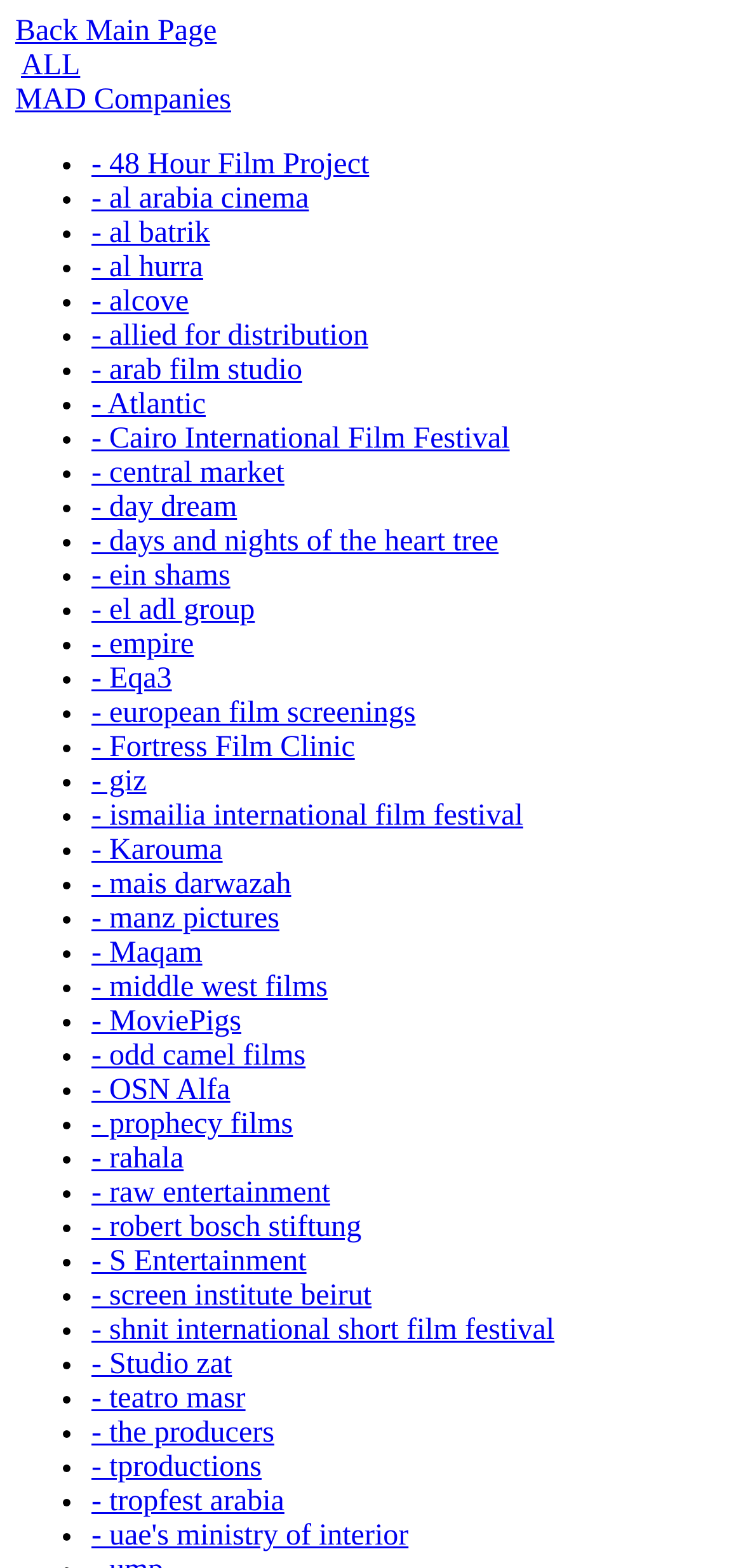Offer a meticulous description of the webpage's structure and content.

The webpage is titled "MAD-SOLUTIONS" and appears to be a list of companies or organizations related to the film industry. At the top of the page, there are three links: "Back Main Page", "ALL", and "MAD Companies". 

Below these links, there is a long list of companies, each preceded by a bullet point (represented by a "•" symbol). The list takes up most of the page and is organized in a single column. Each company name is a link, and they are listed in alphabetical order. The companies' names vary, but they all seem to be related to film, media, or entertainment, such as "48 Hour Film Project", "Al Arabia Cinema", "Atlantic", and "OSN Alfa". There are 54 companies in total, each with its own link.